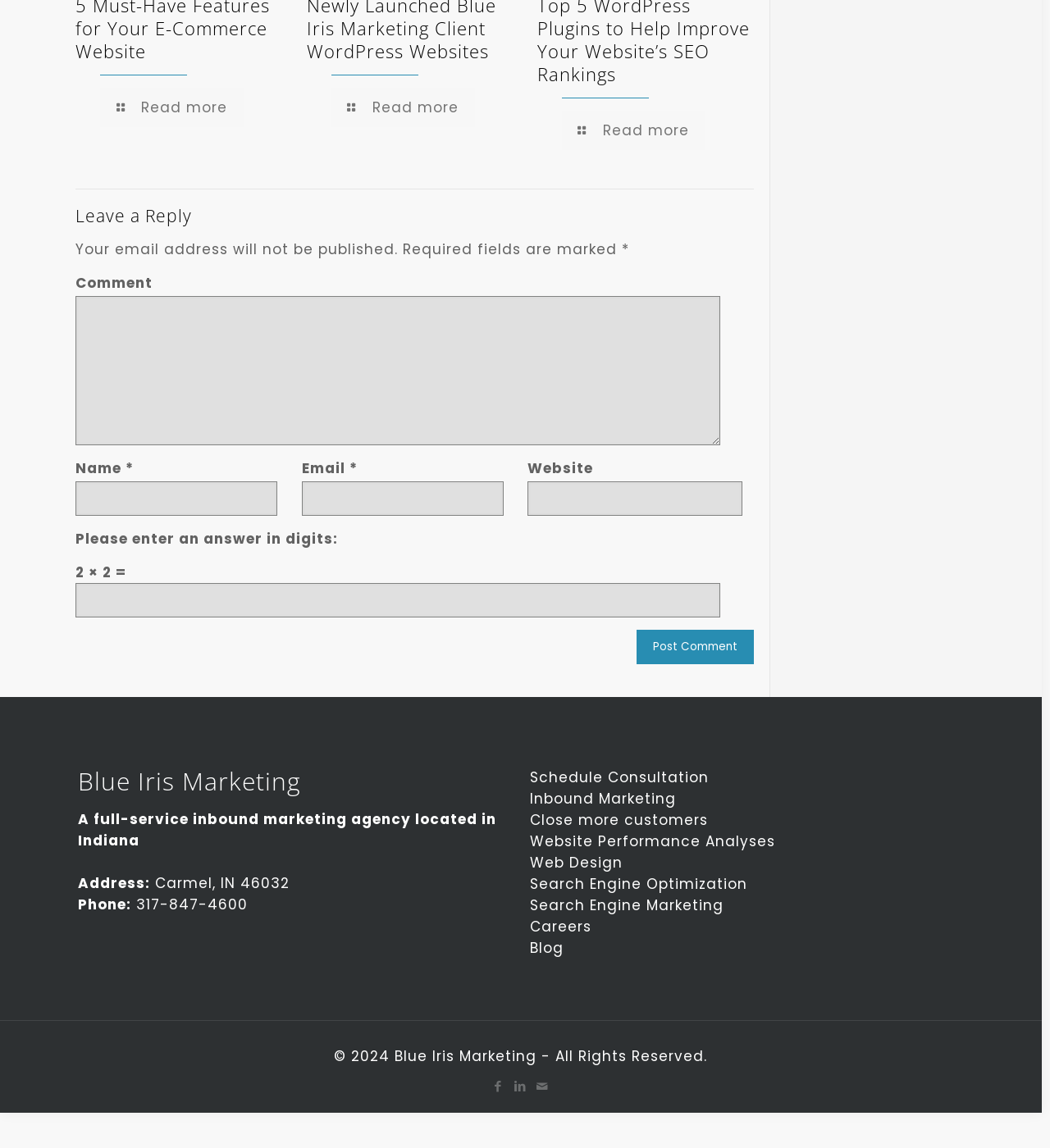Can you identify the bounding box coordinates of the clickable region needed to carry out this instruction: 'Leave a comment'? The coordinates should be four float numbers within the range of 0 to 1, stated as [left, top, right, bottom].

[0.072, 0.179, 0.718, 0.197]